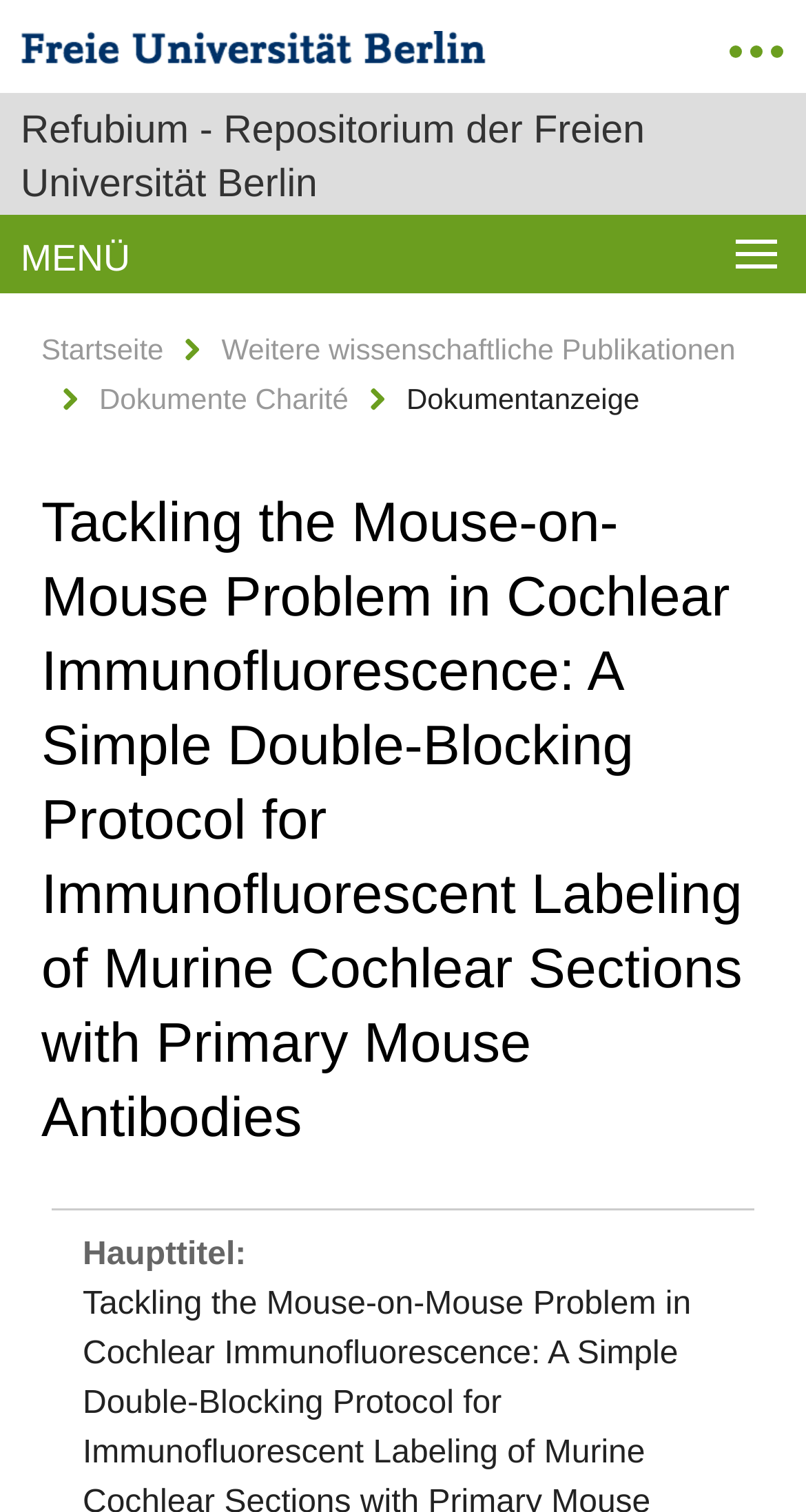Please find the bounding box coordinates in the format (top-left x, top-left y, bottom-right x, bottom-right y) for the given element description. Ensure the coordinates are floating point numbers between 0 and 1. Description: Startseite

[0.051, 0.22, 0.203, 0.242]